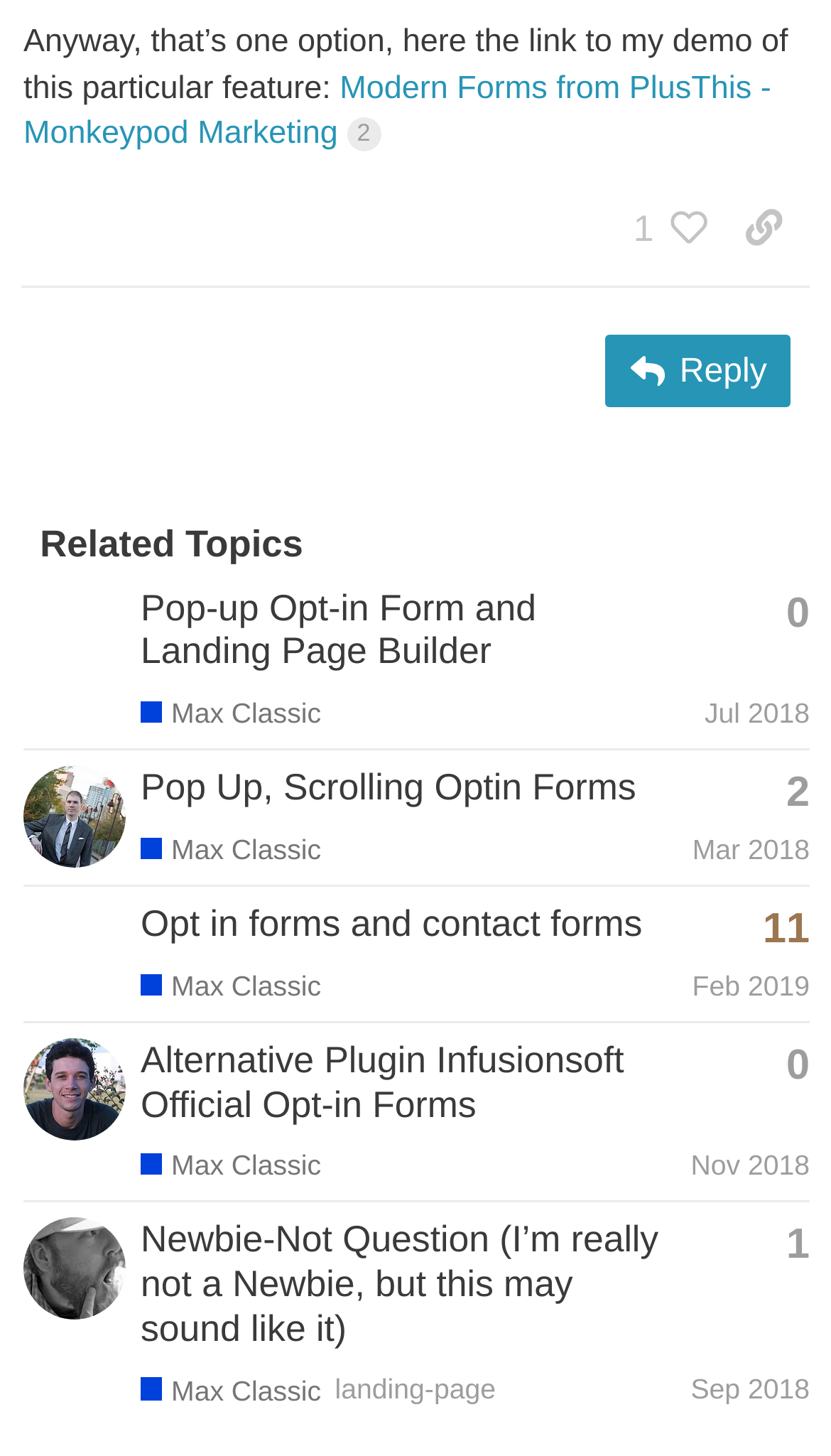Please look at the image and answer the question with a detailed explanation: When was the last topic created?

I examined the last gridcell in the 'Related Topics' section and found the generic text 'Created: Aug 30, 2018 7:56 pm', which indicates that the last topic was created on August 30, 2018.